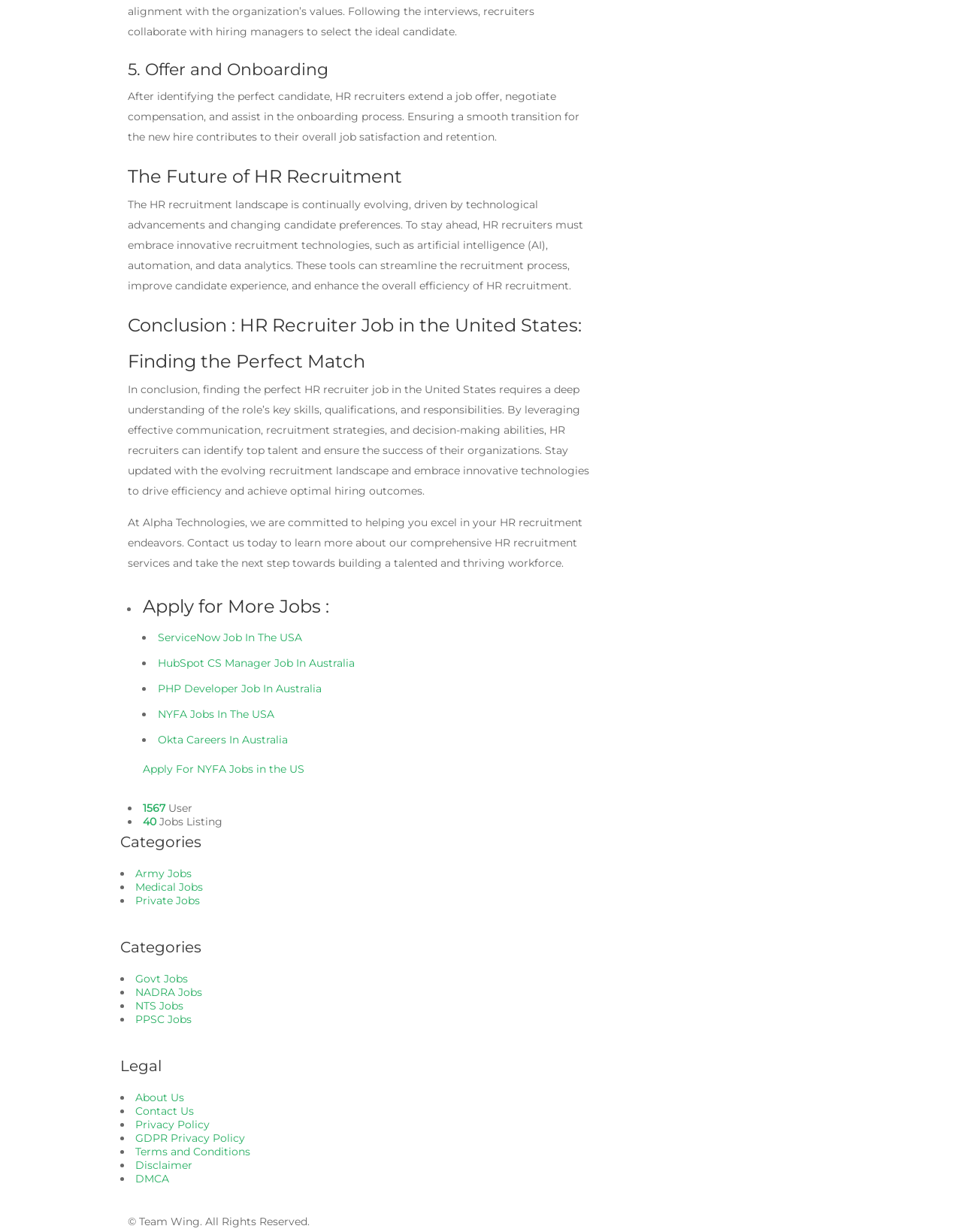Please specify the bounding box coordinates of the clickable section necessary to execute the following command: "Contact us".

[0.141, 0.896, 0.202, 0.907]